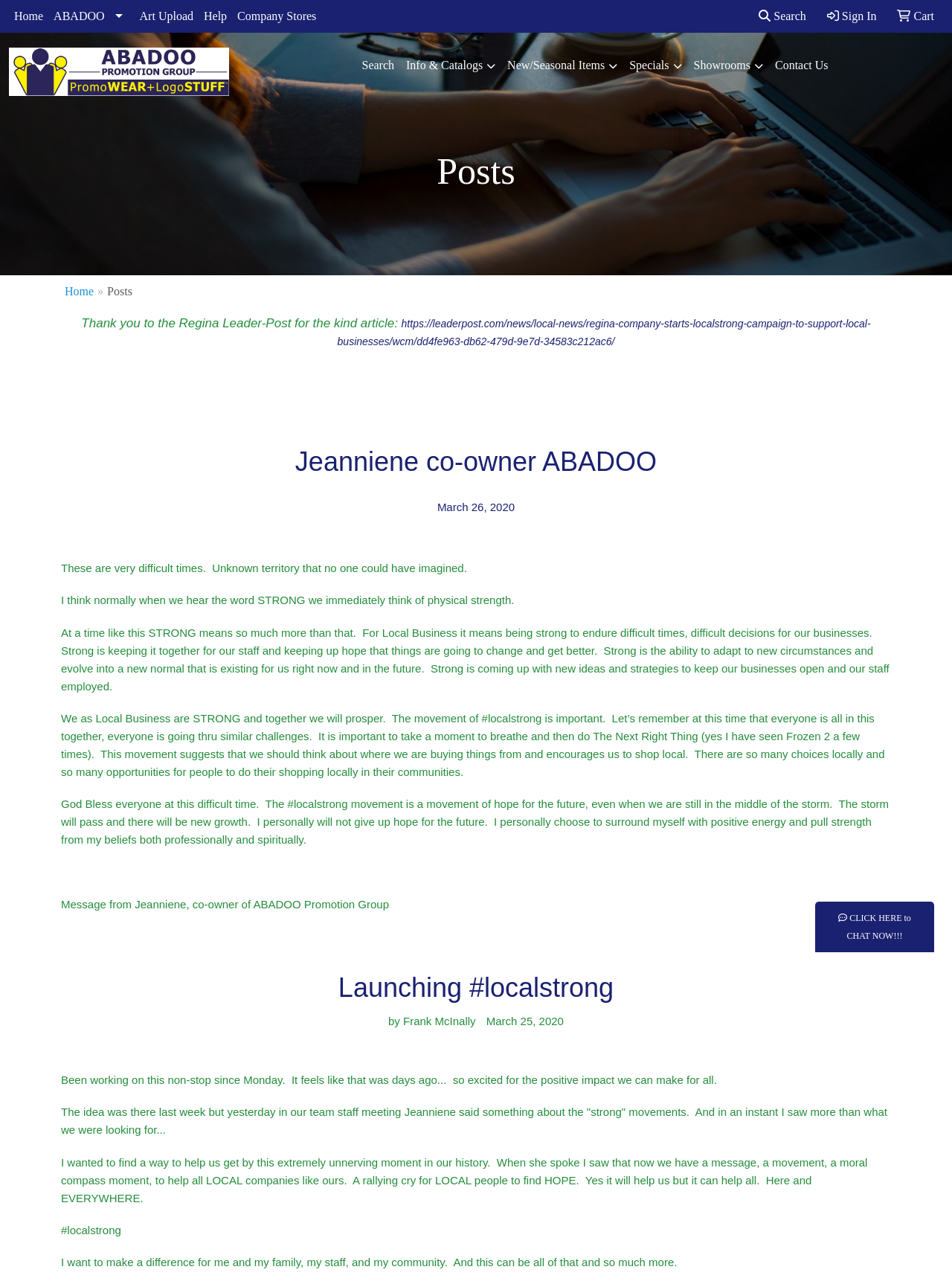What is the theme of the blog post?
Based on the image, answer the question in a detailed manner.

The theme of the blog post is supporting local businesses during difficult times, which is evident from the text on the webpage. The post mentions the challenges faced by local businesses during the COVID-19 pandemic and encourages people to support them by shopping locally.